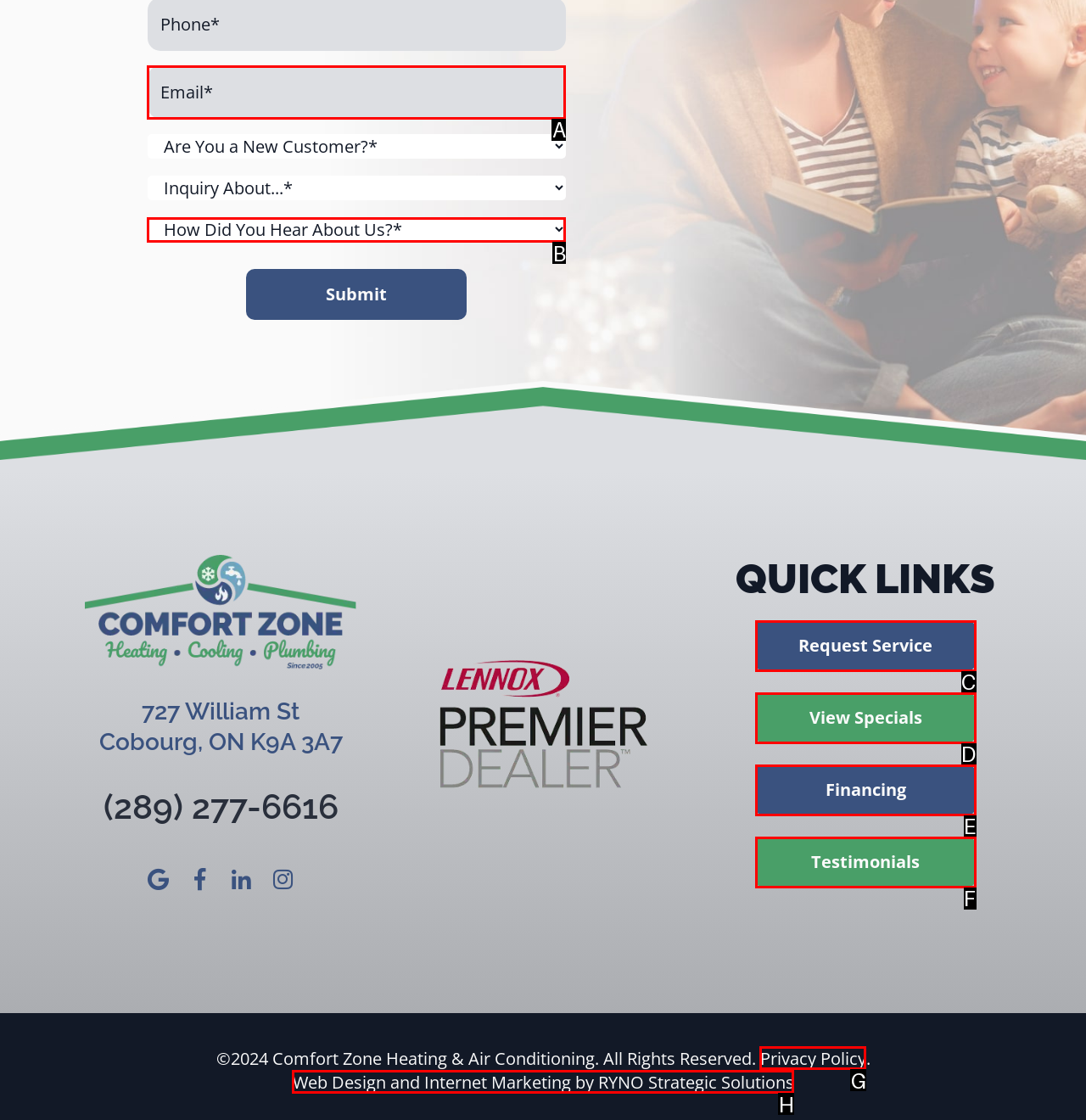Find the HTML element that matches the description: Back to previous page
Respond with the corresponding letter from the choices provided.

None